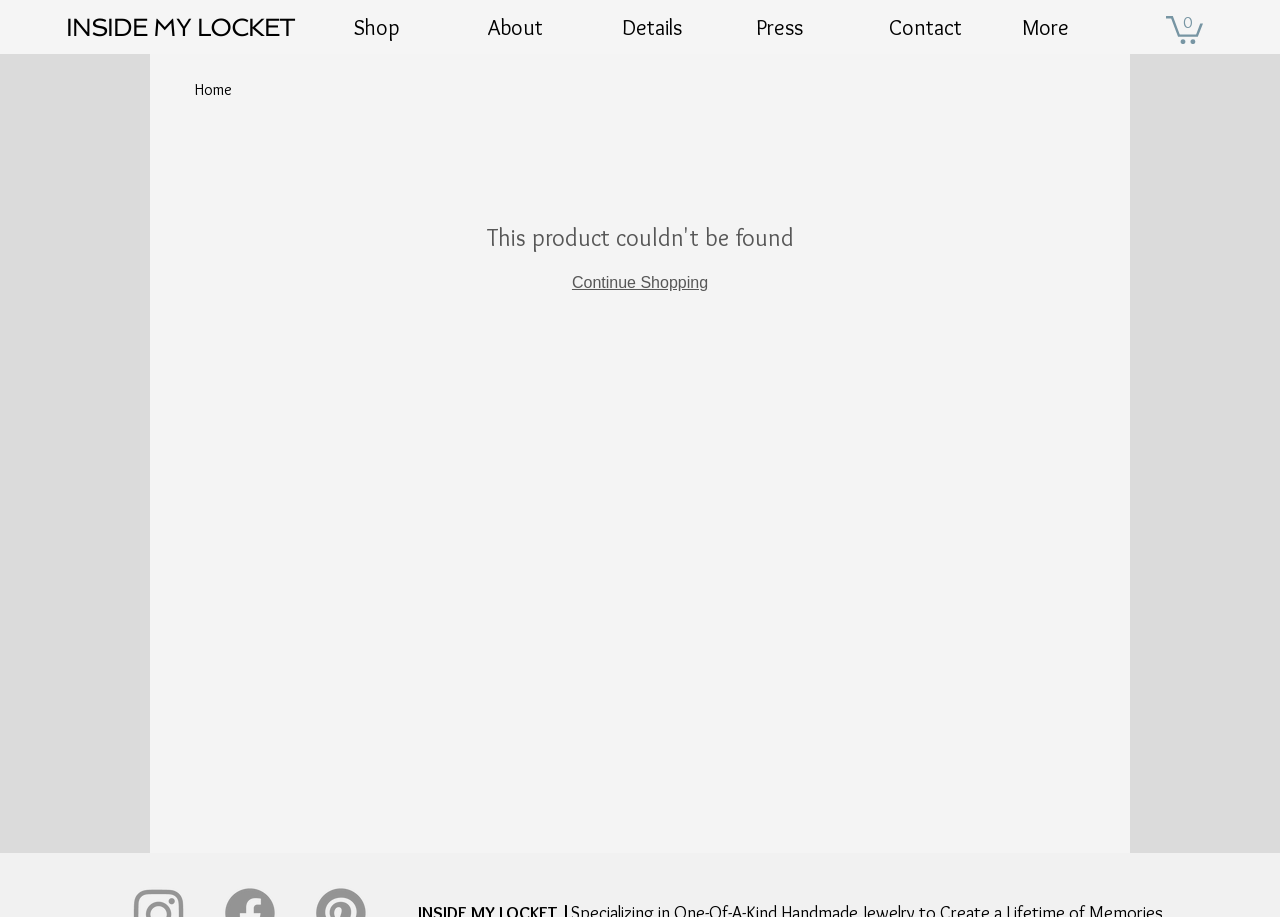Give a one-word or short phrase answer to this question: 
What is the name of the website?

Inside My Locket